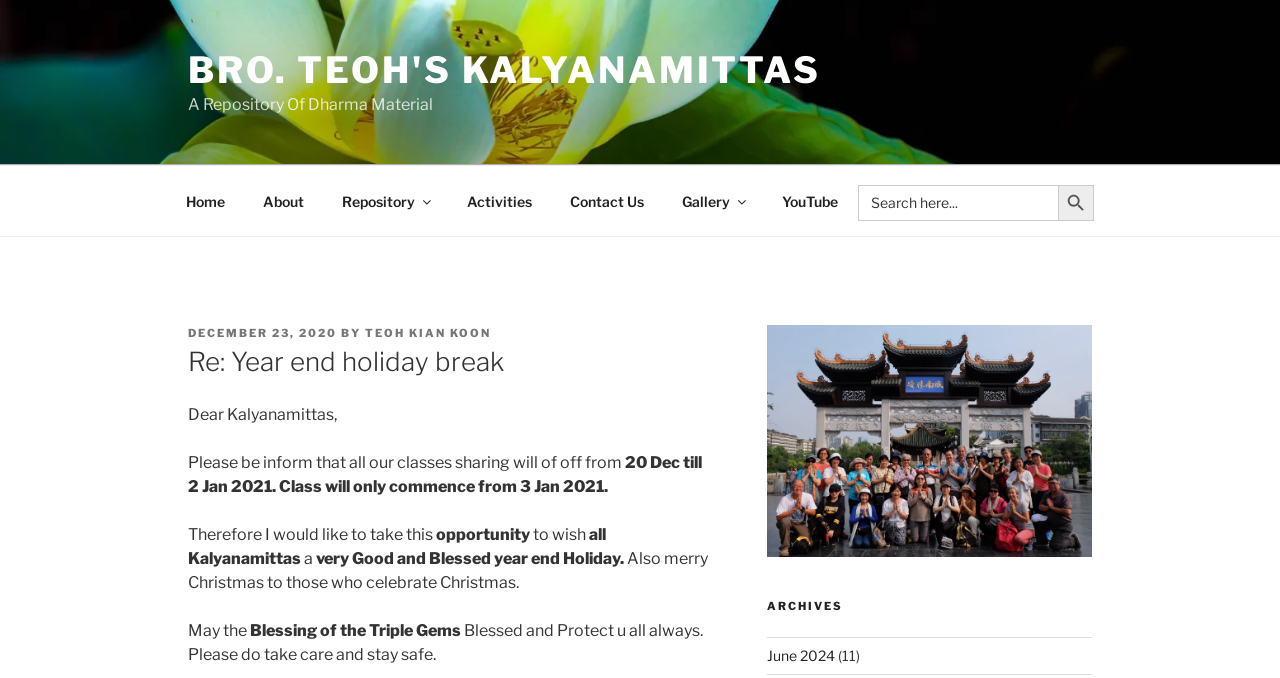Identify the bounding box for the element characterized by the following description: "Bro. Teoh's Kalyanamittas".

[0.147, 0.071, 0.641, 0.136]